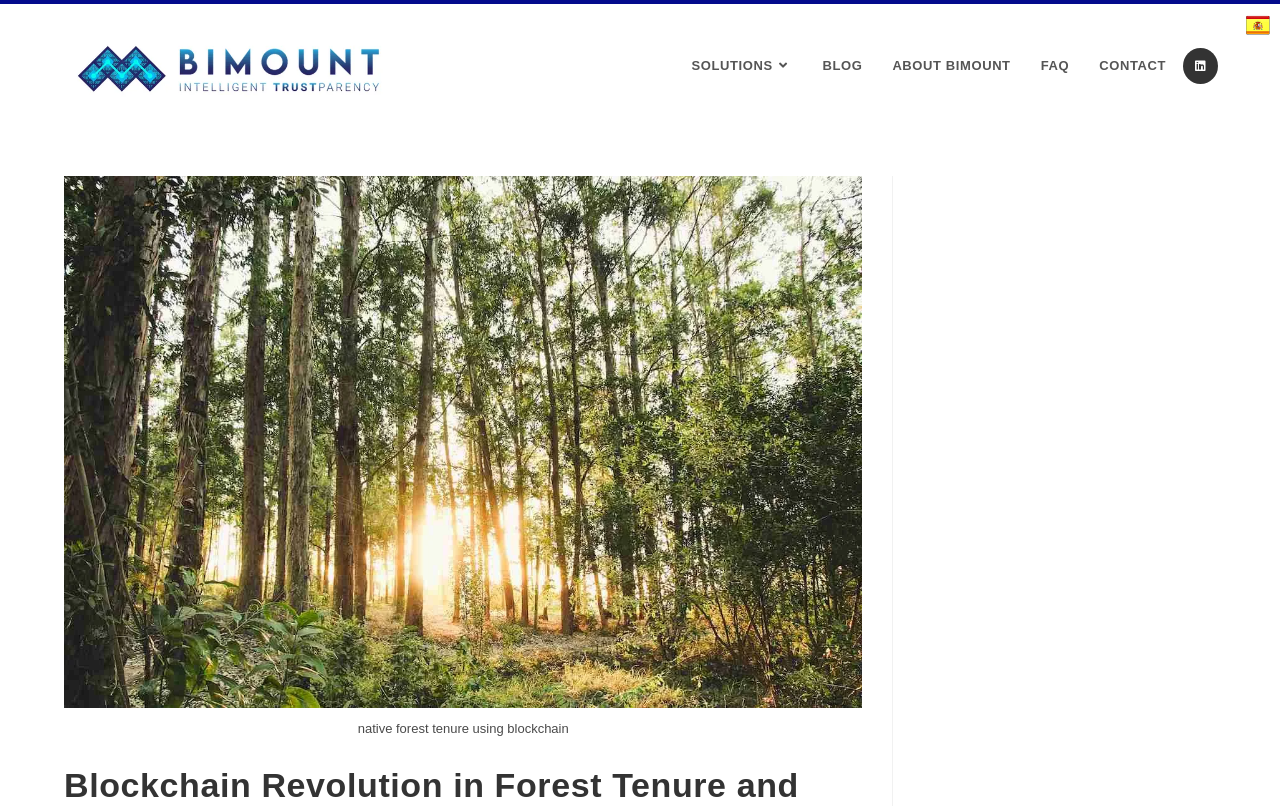Please provide a short answer using a single word or phrase for the question:
What is the main topic of this webpage?

Blockchain and forest conservation